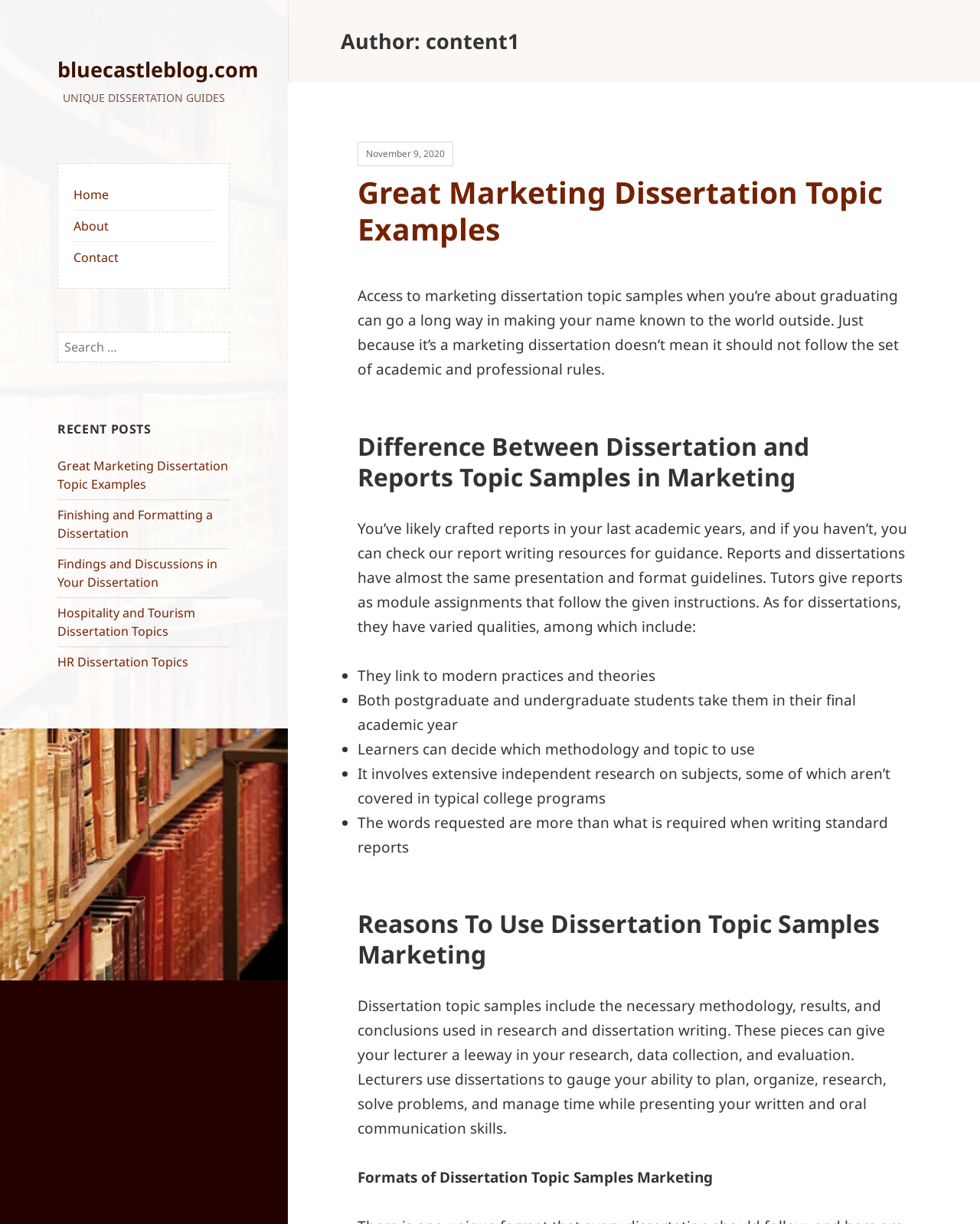Determine the bounding box coordinates for the area that should be clicked to carry out the following instruction: "read about the company".

None